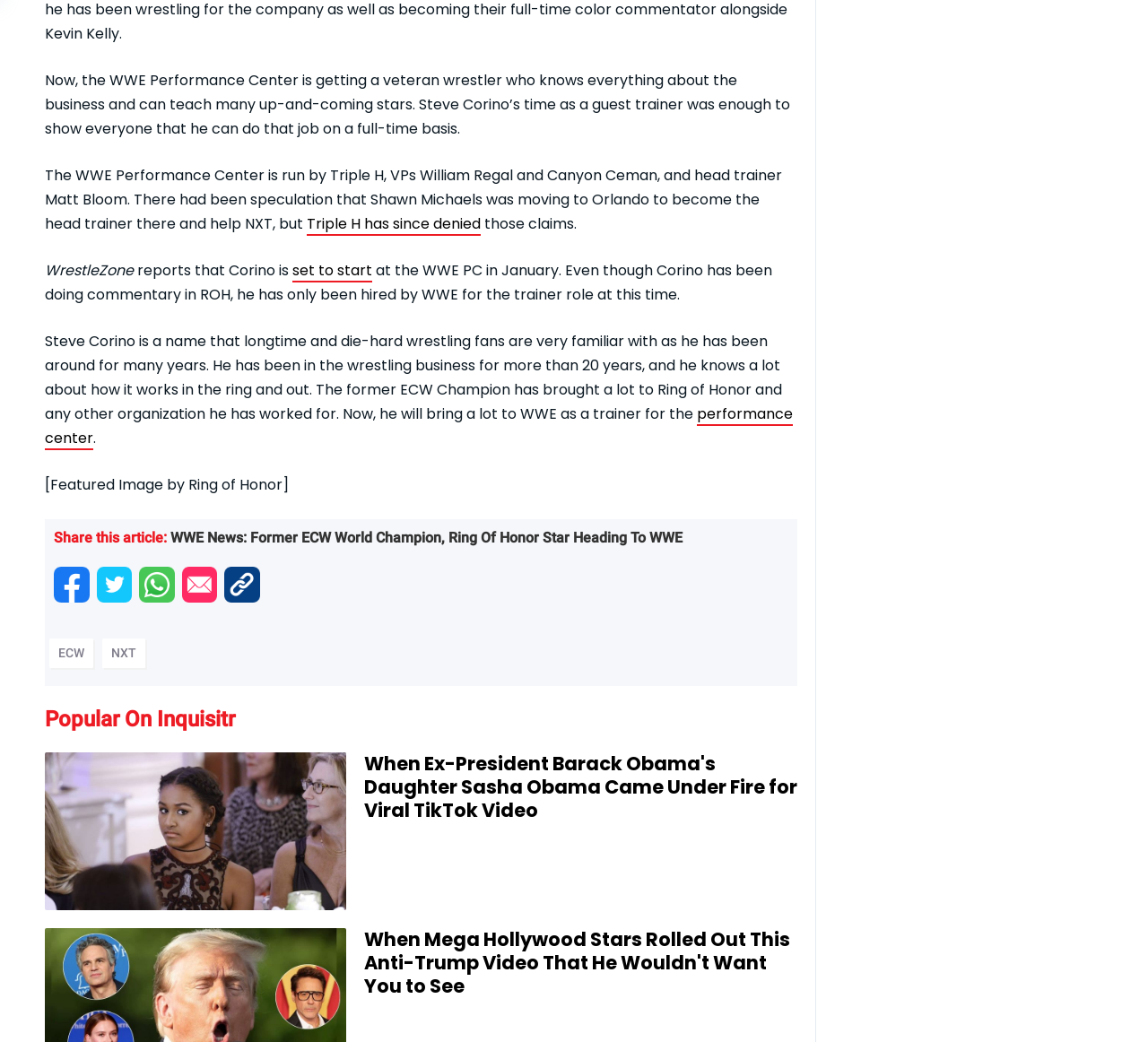Determine the bounding box coordinates of the region that needs to be clicked to achieve the task: "Click the link to read more about Triple H".

[0.267, 0.205, 0.419, 0.227]